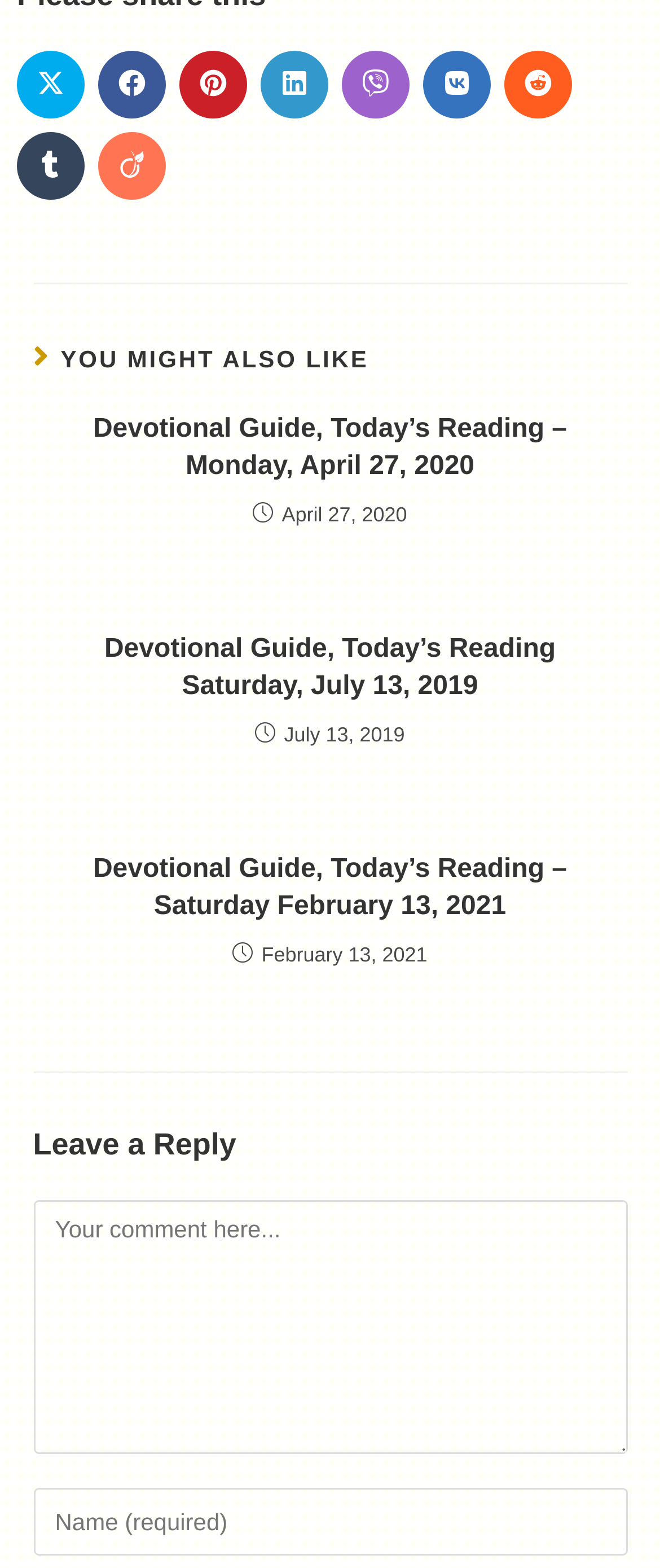What social media platforms can you share this content on?
Could you answer the question in a detailed manner, providing as much information as possible?

Based on the links provided at the top of the webpage, it is possible to share the content on multiple social media platforms, including Facebook, Pinterest, LinkedIn, Viber, VK, Reddit, Tumblr, and Viadeo.